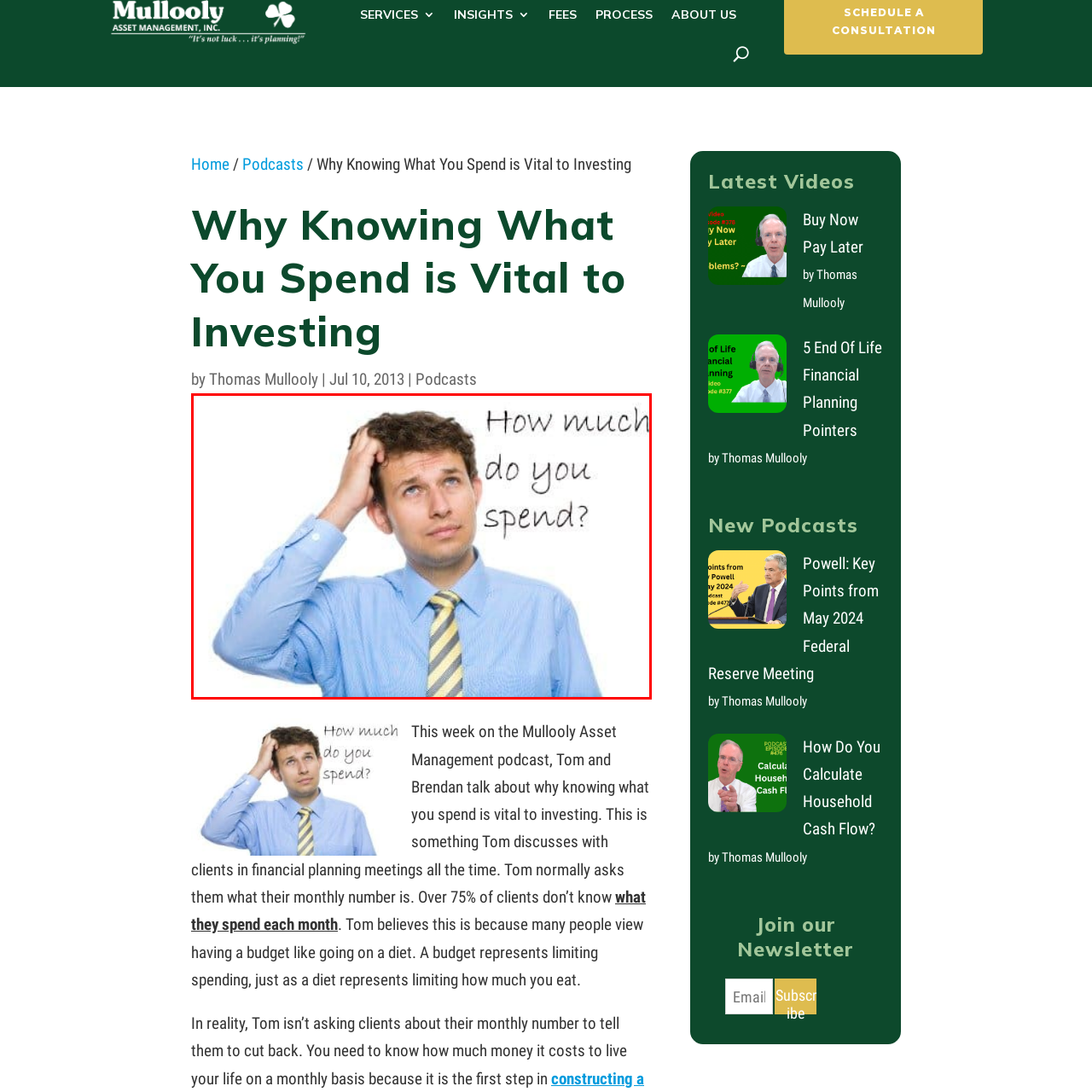What is the color of the man's tie?
Focus on the area marked by the red bounding box and respond to the question with as much detail as possible.

The image description explicitly states that the man is wearing a yellow-striped tie, which is a distinctive feature of his attire.